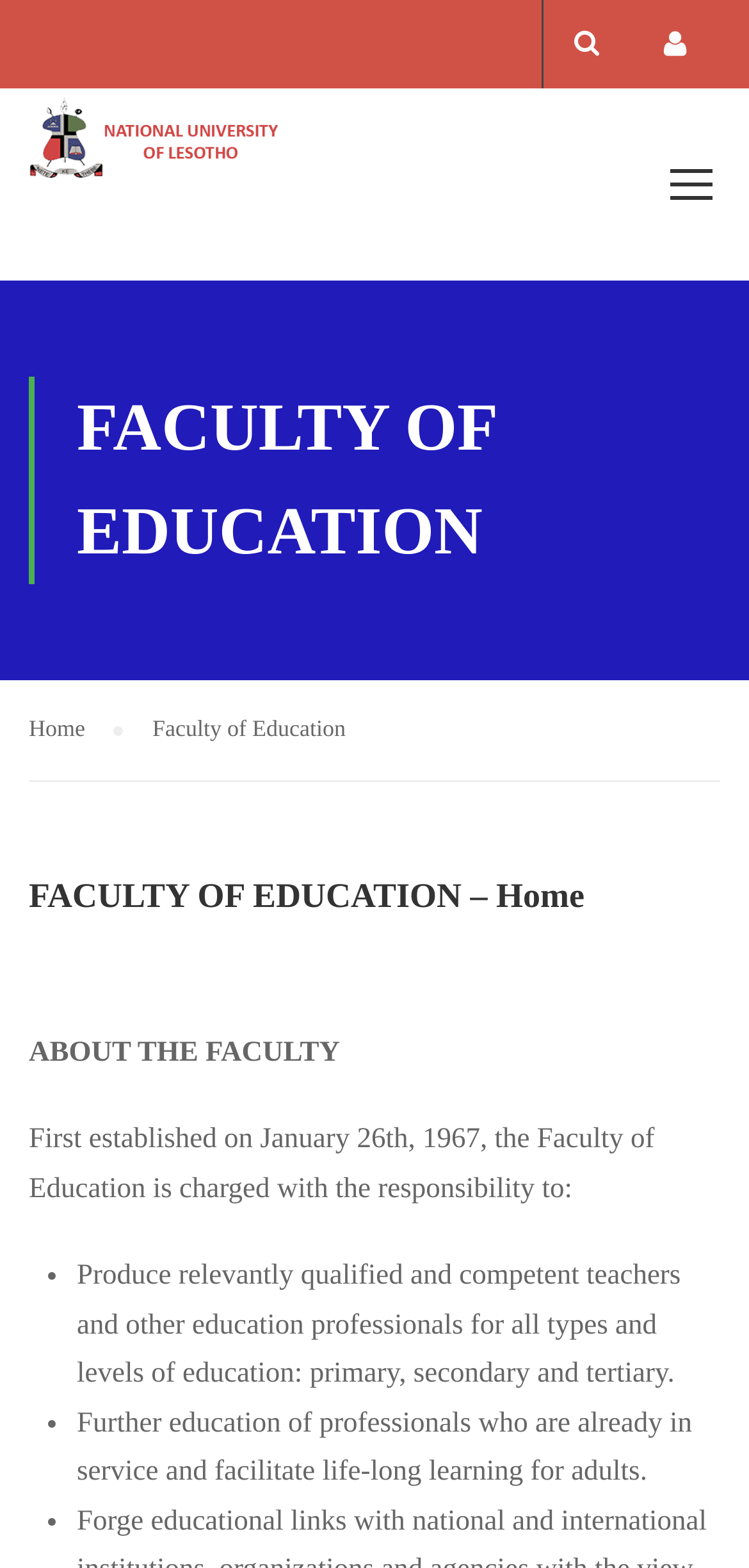Based on the provided description, "name="s" placeholder="Search …"", find the bounding box of the corresponding UI element in the screenshot.

[0.726, 0.0, 0.841, 0.055]